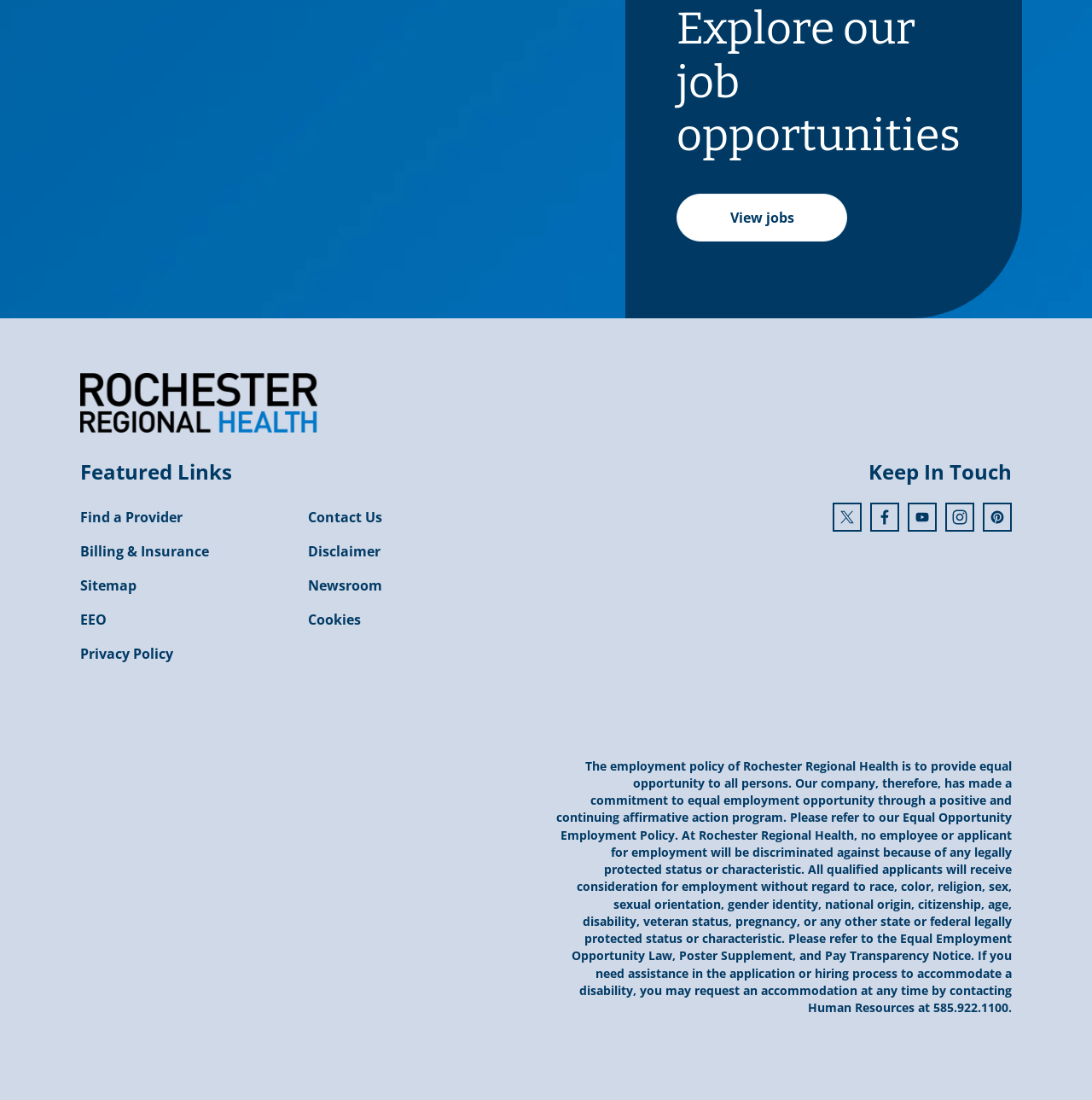Can you give a comprehensive explanation to the question given the content of the image?
What is the purpose of the 'Explore our job opportunities' section?

The purpose of the 'Explore our job opportunities' section can be inferred from the link element with the text 'View jobs' at coordinates [0.62, 0.176, 0.776, 0.219], which is directly below the heading element with the text 'Explore our job opportunities' at coordinates [0.62, 0.003, 0.889, 0.148].